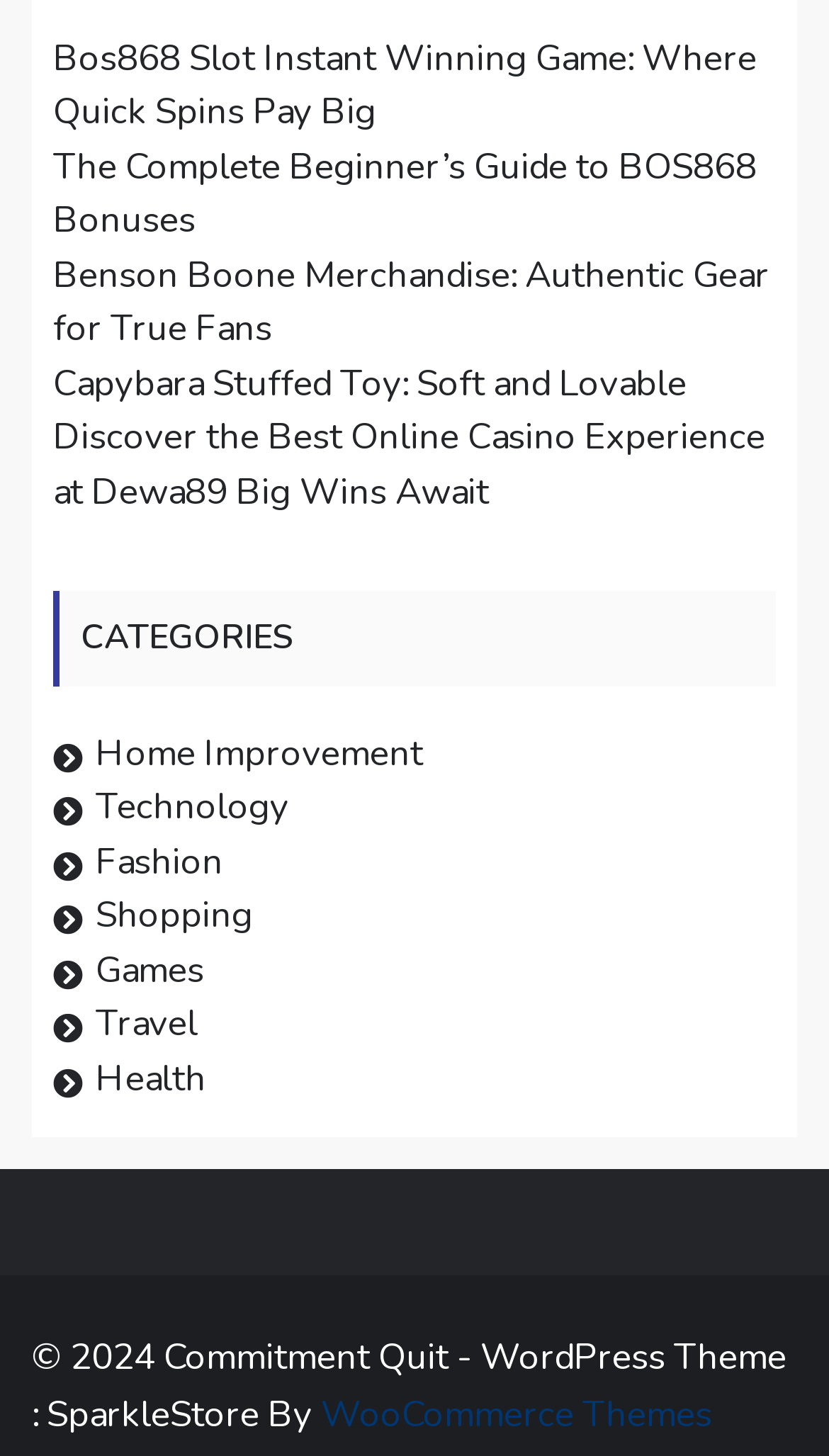Identify the bounding box coordinates for the element that needs to be clicked to fulfill this instruction: "go to home page". Provide the coordinates in the format of four float numbers between 0 and 1: [left, top, right, bottom].

None